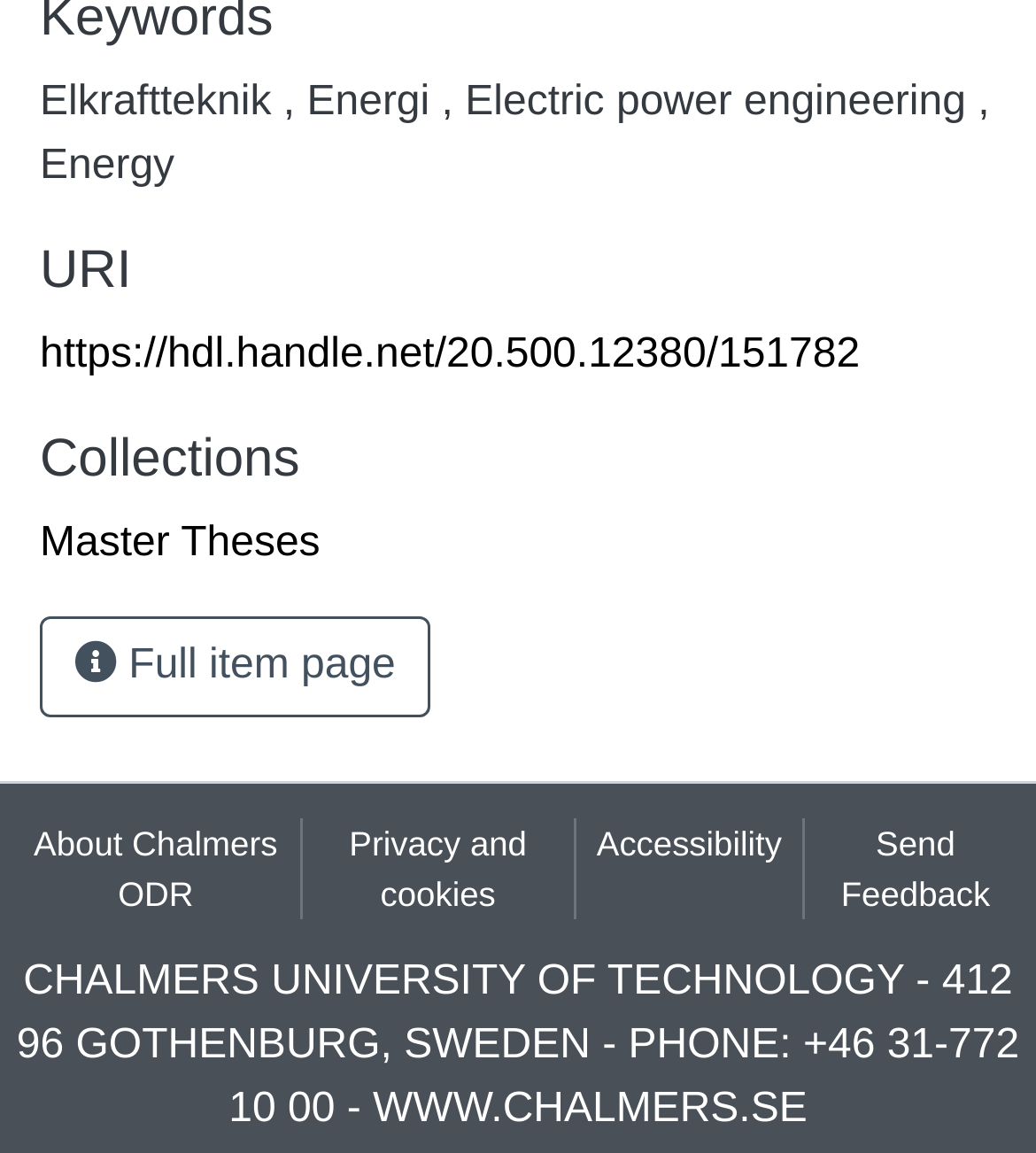What type of theses are listed?
Based on the image, provide your answer in one word or phrase.

Master Theses